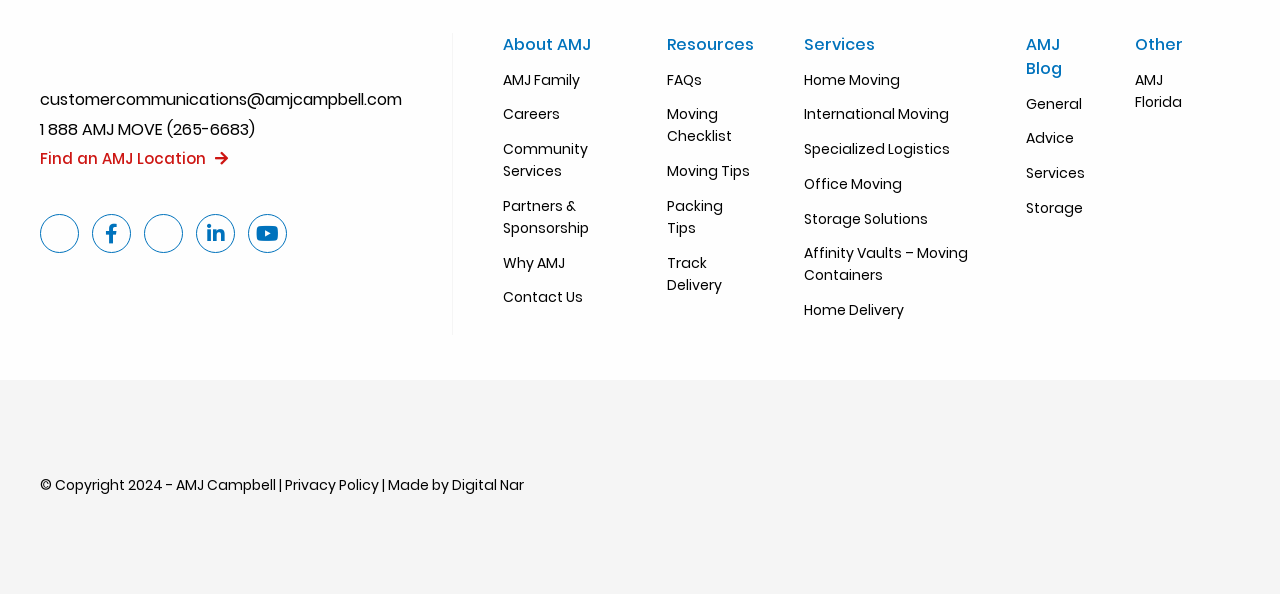How many main sections are there on the webpage?
Could you give a comprehensive explanation in response to this question?

There are five main sections on the webpage, which are 'About AMJ', 'Resources', 'Services', 'AMJ Blog', and 'Other'.